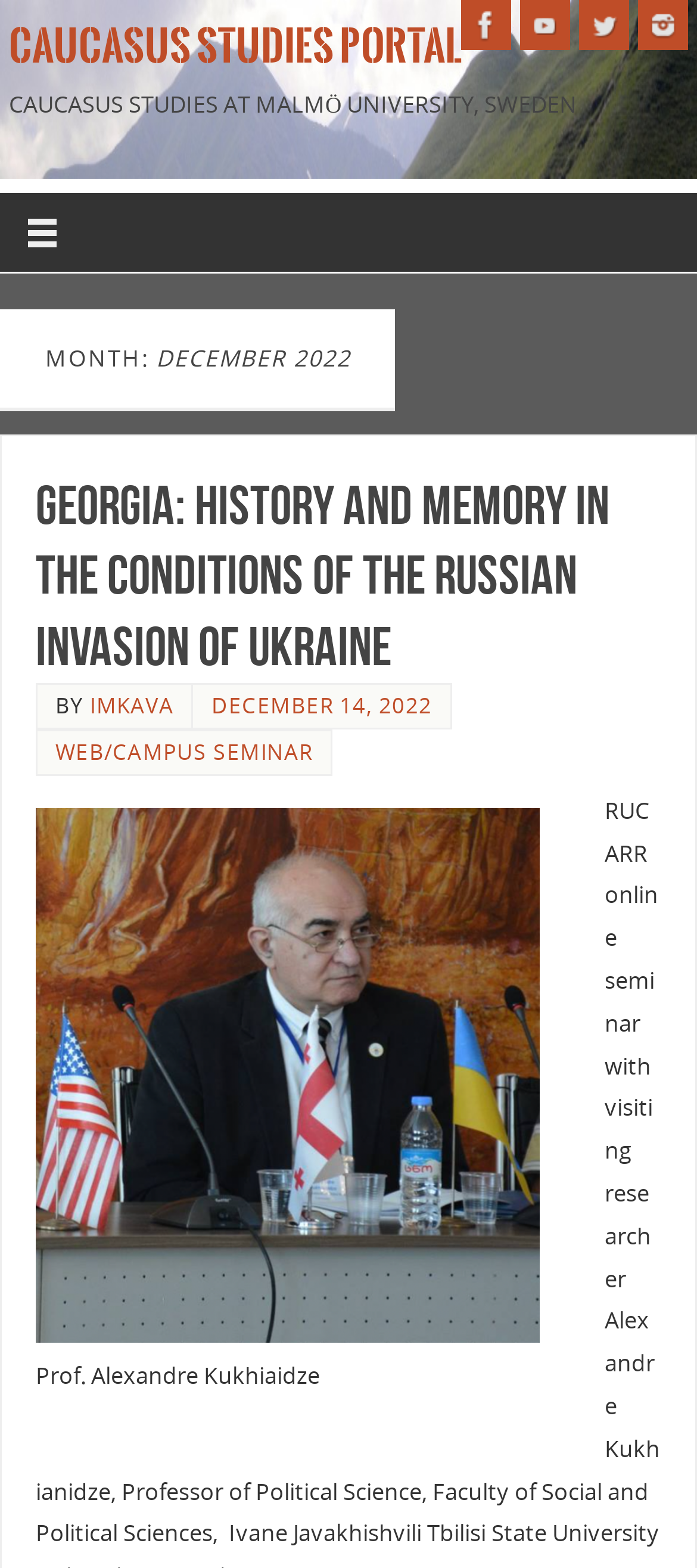Given the element description: "title="Team Wales"", predict the bounding box coordinates of this UI element. The coordinates must be four float numbers between 0 and 1, given as [left, top, right, bottom].

None